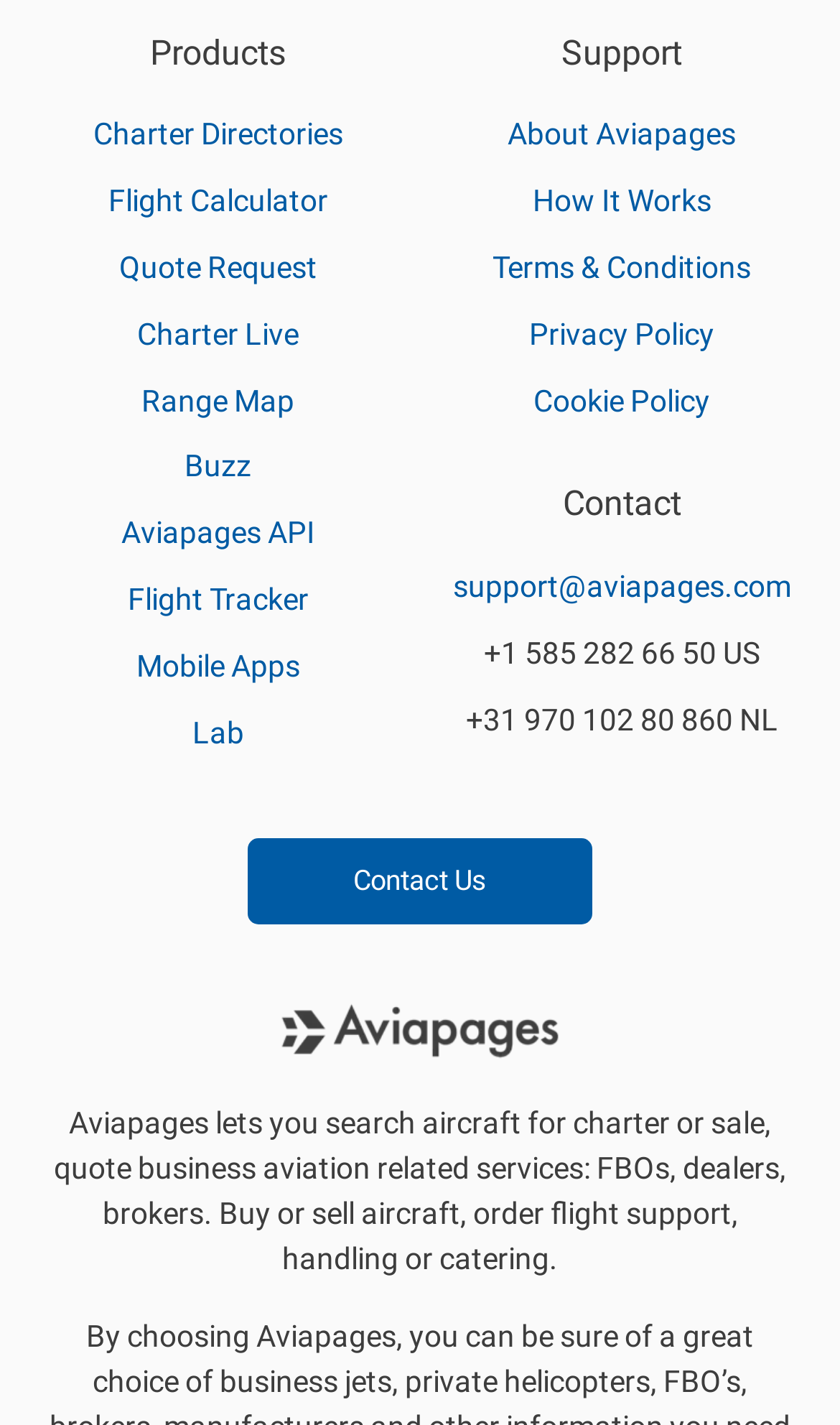Please mark the bounding box coordinates of the area that should be clicked to carry out the instruction: "Request a quote".

[0.142, 0.175, 0.378, 0.2]